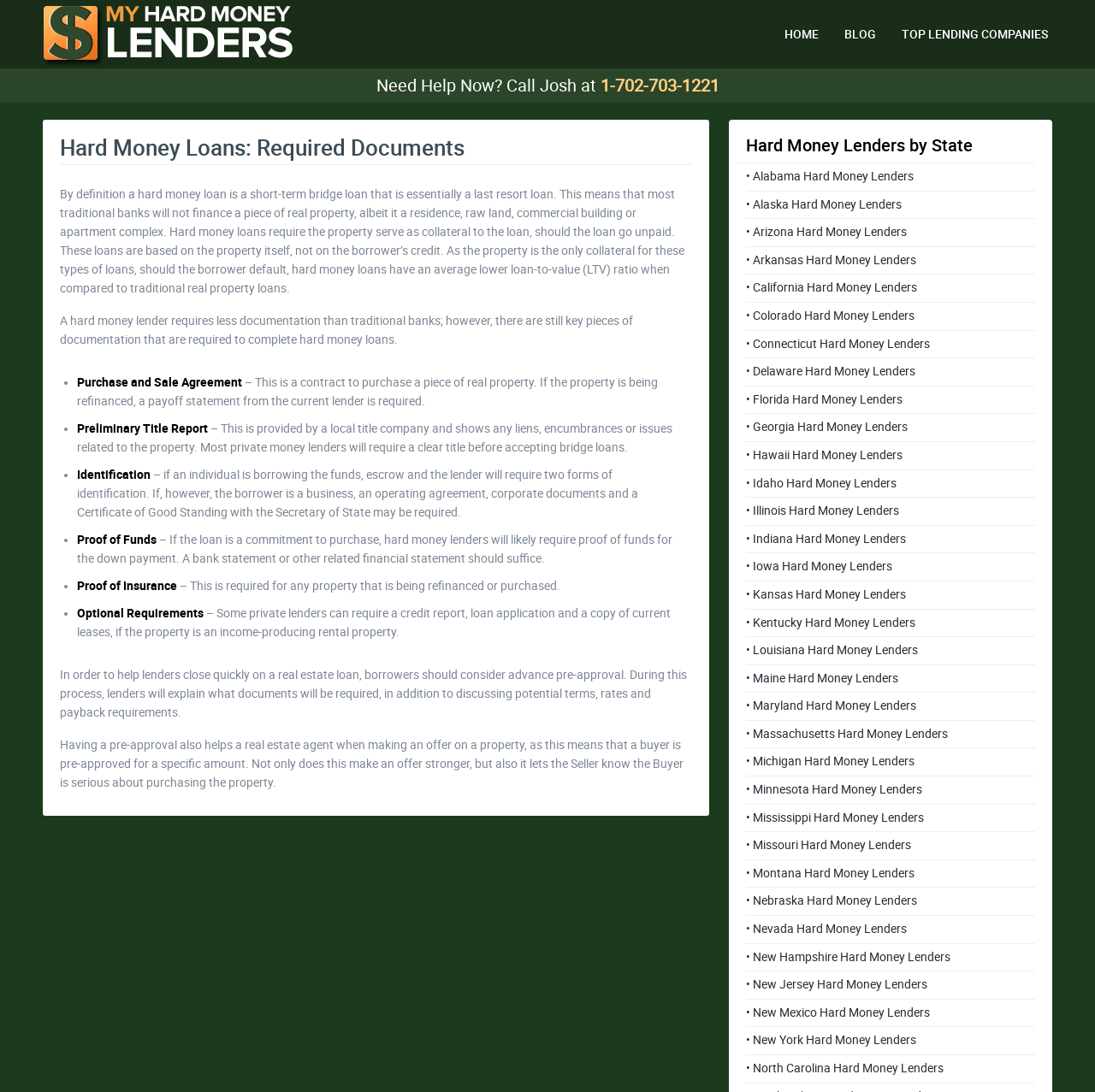Could you specify the bounding box coordinates for the clickable section to complete the following instruction: "Call Josh at 1-702-703-1221"?

[0.548, 0.069, 0.657, 0.088]